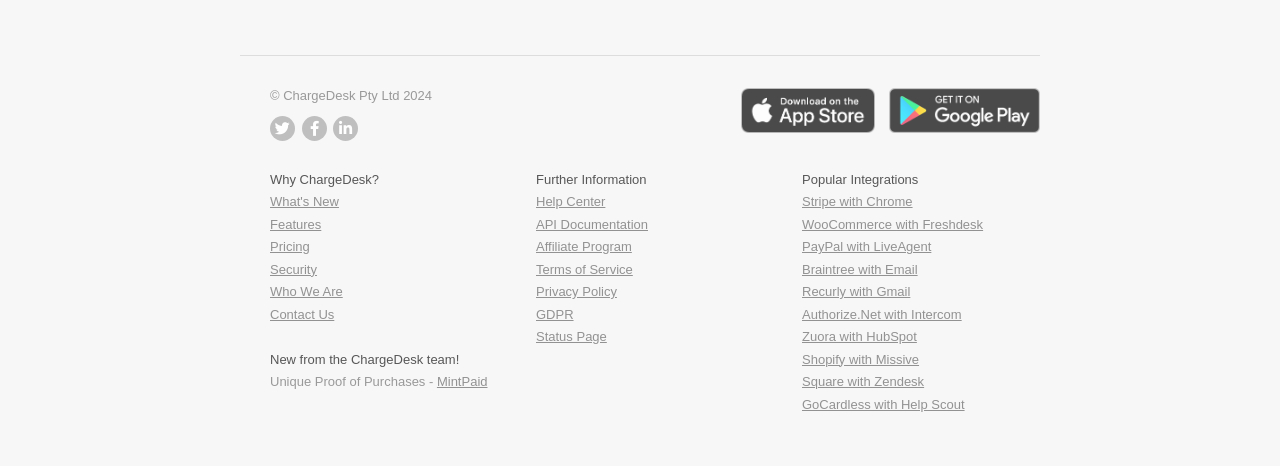What are the popular integrations?
Please provide a single word or phrase as the answer based on the screenshot.

Stripe, WooCommerce, PayPal, etc.